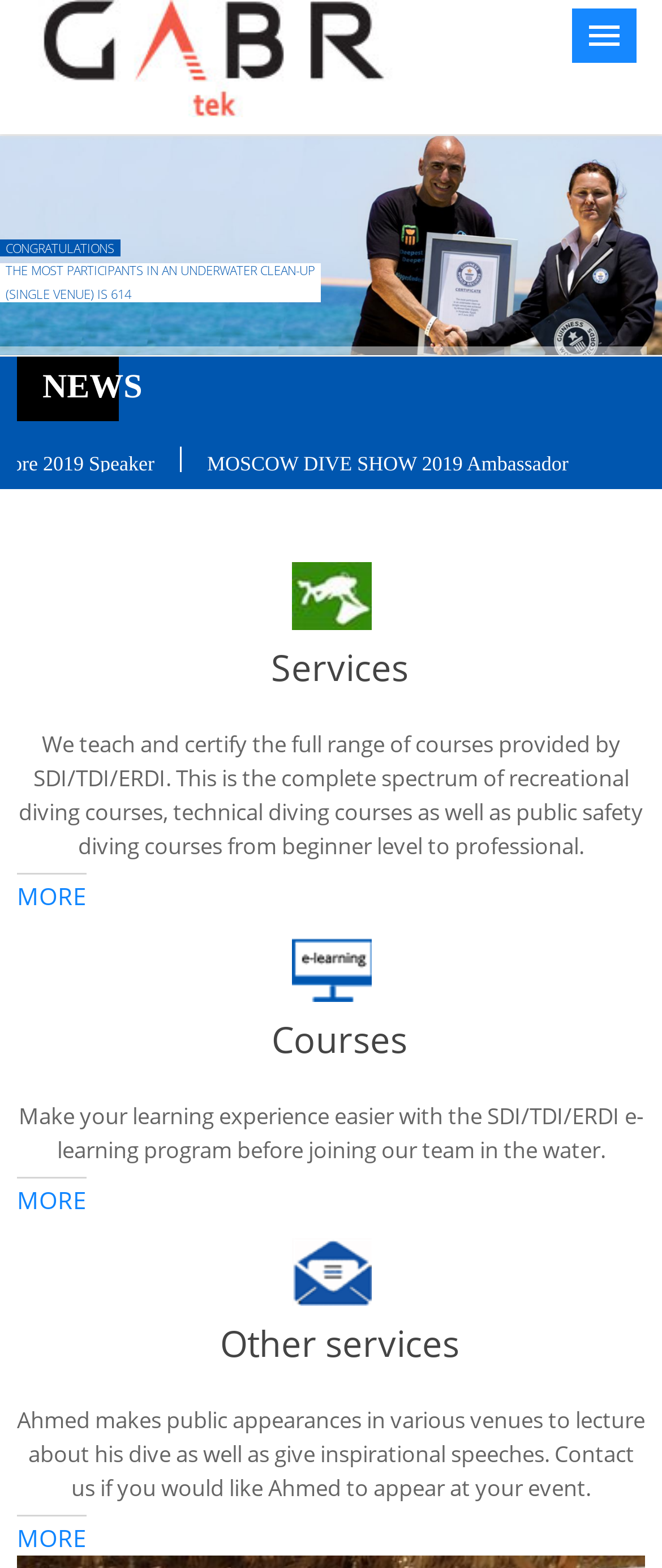What is the purpose of the e-learning program?
We need a detailed and exhaustive answer to the question. Please elaborate.

The e-learning program is intended to make the learning experience easier for students before they join Ahmed Gabr's team in the water, as stated in the static text 'Make your learning experience easier with the SDI/TDI/ERDI e-learning program before joining our team in the water'.